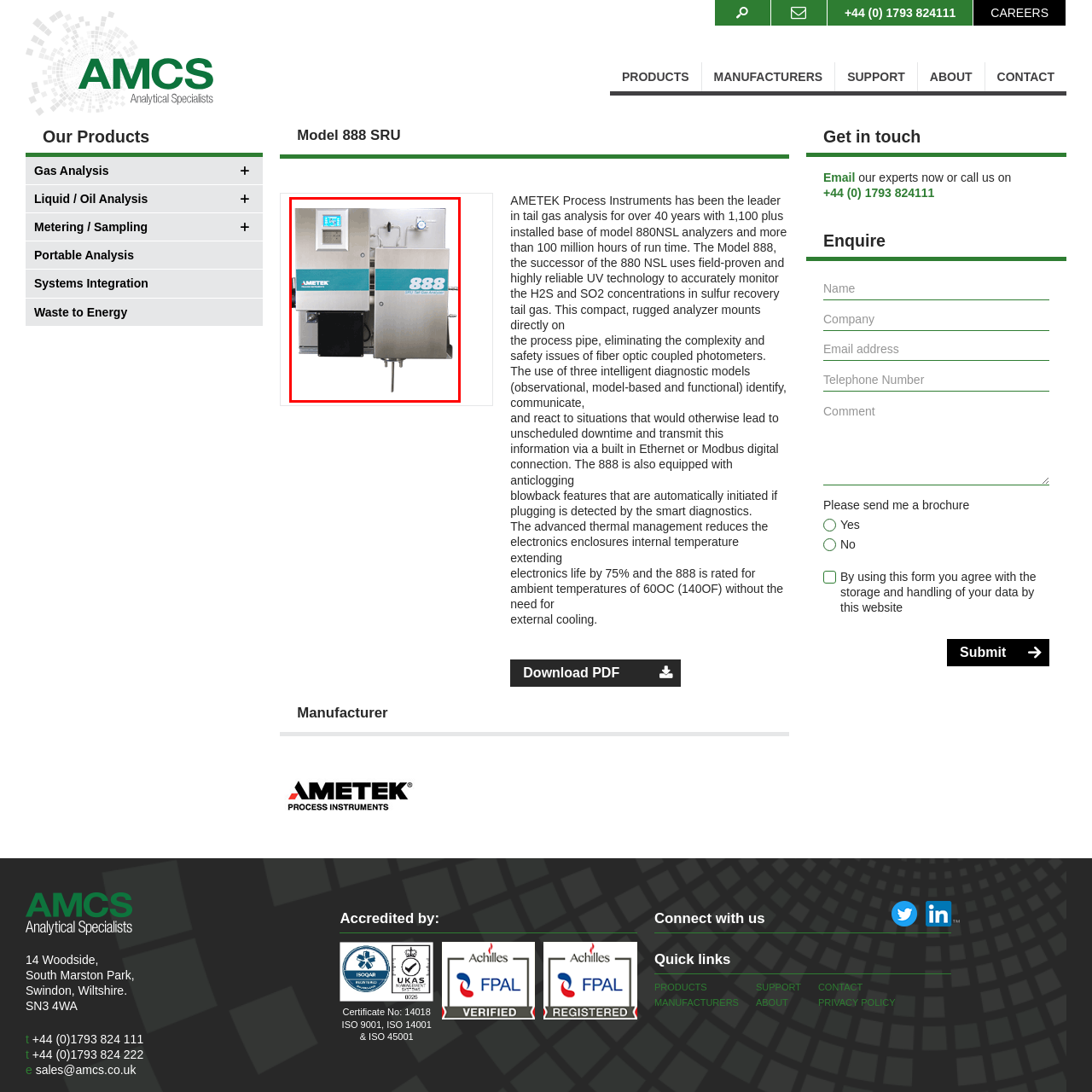What technology does the analyzer use to measure H2S and SO2 concentrations?
Inspect the image portion within the red bounding box and deliver a detailed answer to the question.

According to the caption, the analyzer leverages field-proven UV technology for reliable performance in measuring H2S and SO2 concentrations.